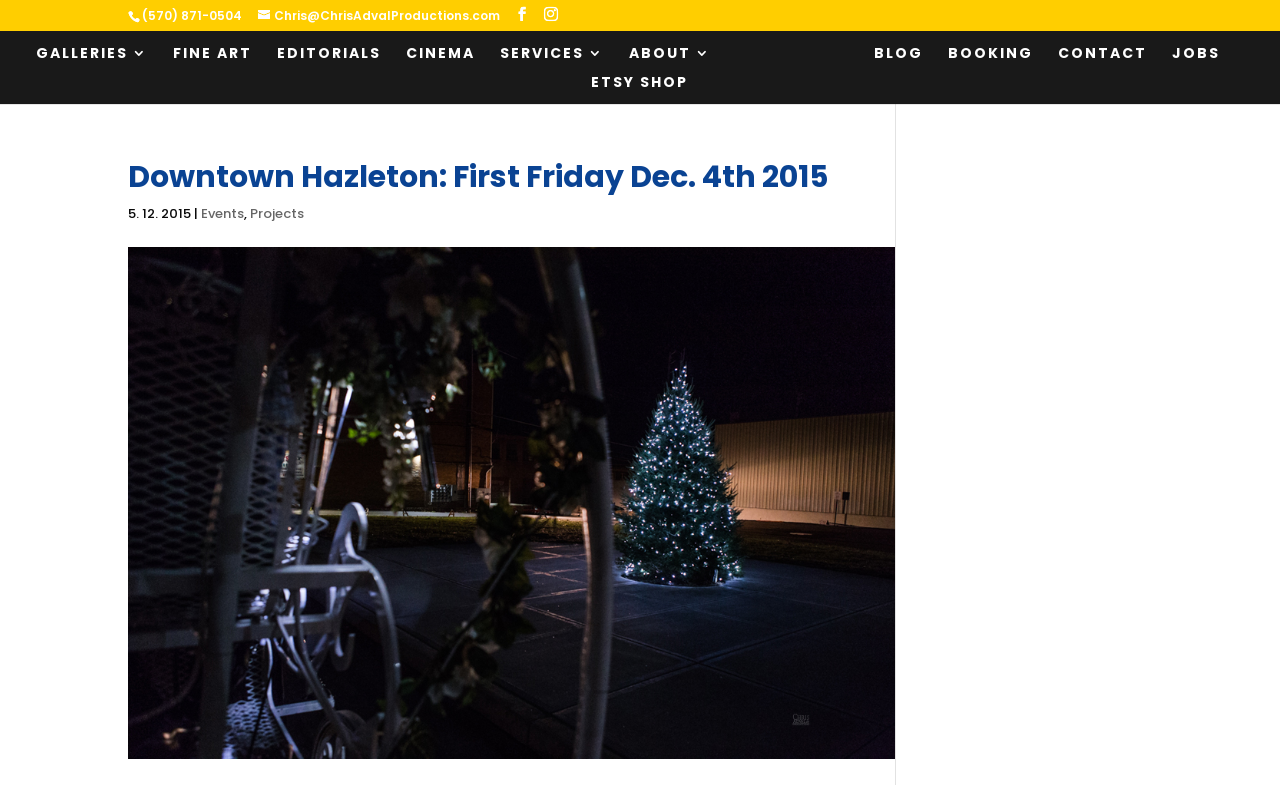Extract the main heading from the webpage content.

Downtown Hazleton: First Friday Dec. 4th 2015